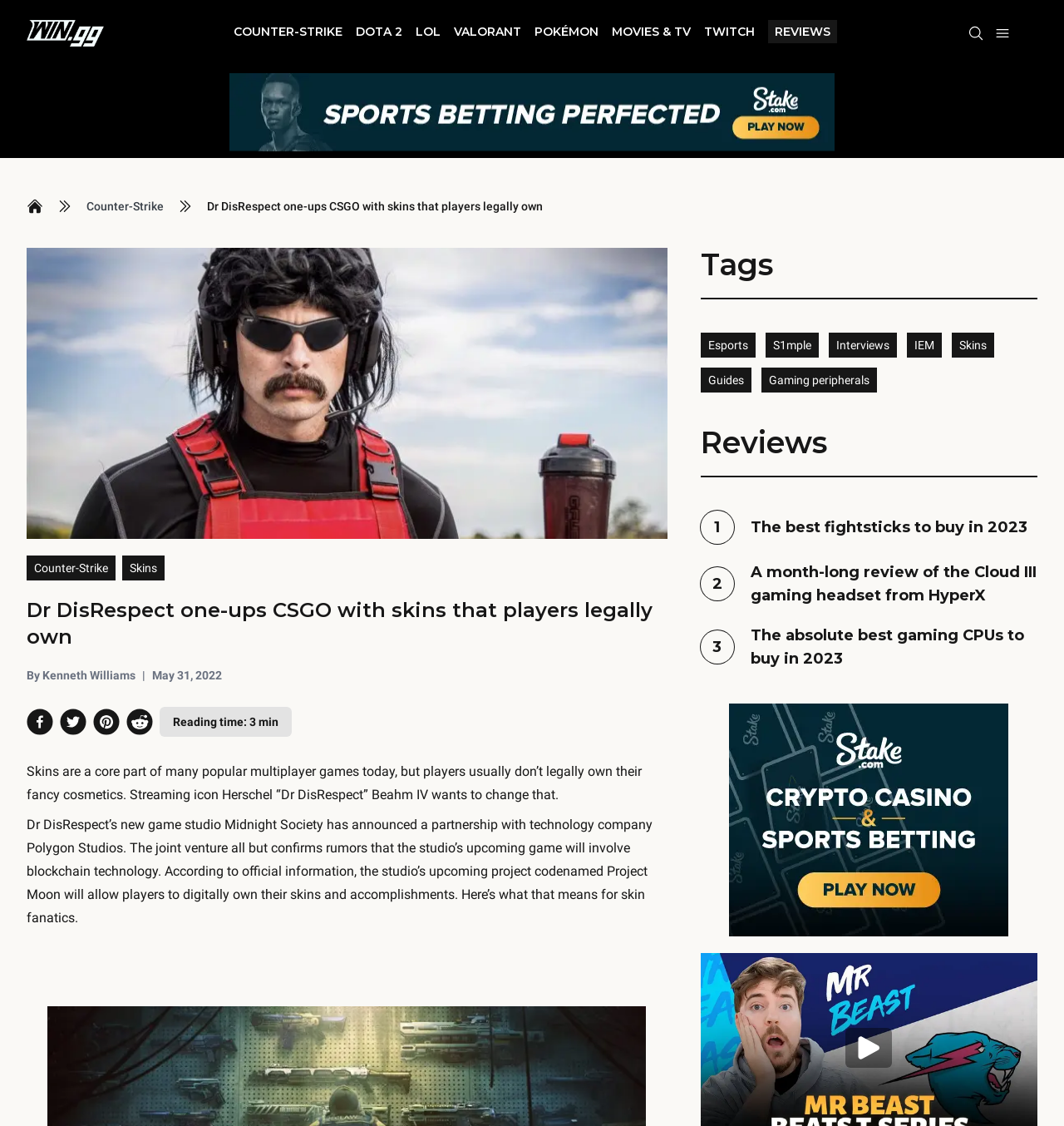How many minutes is the reading time of the article?
Deliver a detailed and extensive answer to the question.

The answer can be found in the section that displays the reading time of the article, which is indicated as 'min'. This information is obtained by reading the text content of the webpage.